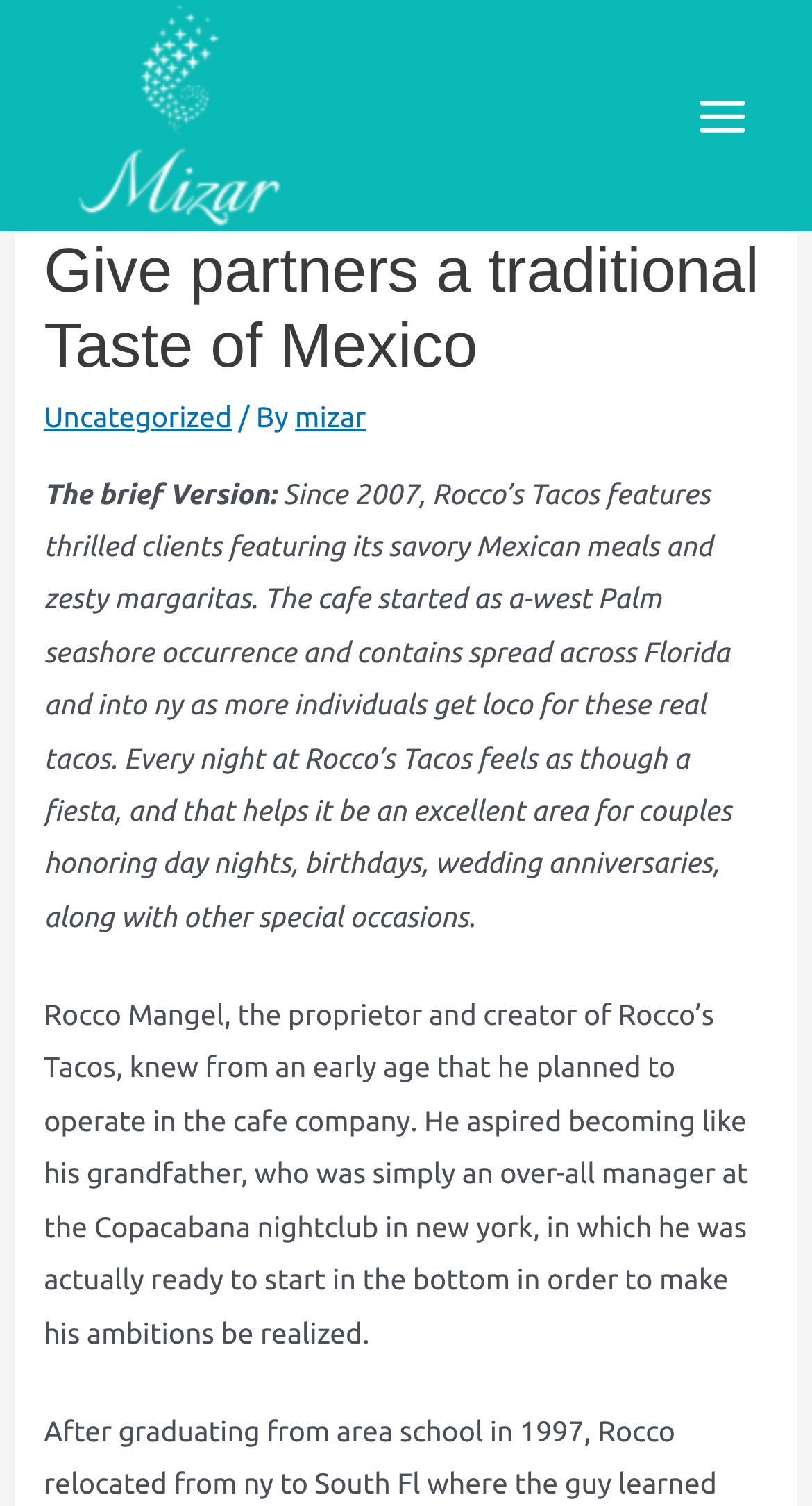Produce an elaborate caption capturing the essence of the webpage.

The webpage is about Rocco's Tacos, a casual eatery and tequila pub. At the top left, there is a link to "Mizar Management Consultancy" accompanied by an image with the same name. On the top right, there is a button labeled "Main Menu" with an image next to it.

Below the top section, there is a header area that spans almost the entire width of the page. It contains a heading that repeats the title "Rocco's Tacos: A Causal eatery & Tequila pub Can Give partners a traditional Taste of Mexico". To the right of the heading, there are two links, "Uncategorized" and "mizar", separated by a static text "/ By".

Below the header, there is a brief introduction to Rocco's Tacos, which is divided into two paragraphs. The first paragraph describes the restaurant's history and its popularity, while the second paragraph talks about the owner and creator, Rocco Mangel, and his aspirations in the food industry. The text is arranged in a single column, taking up most of the page's width.